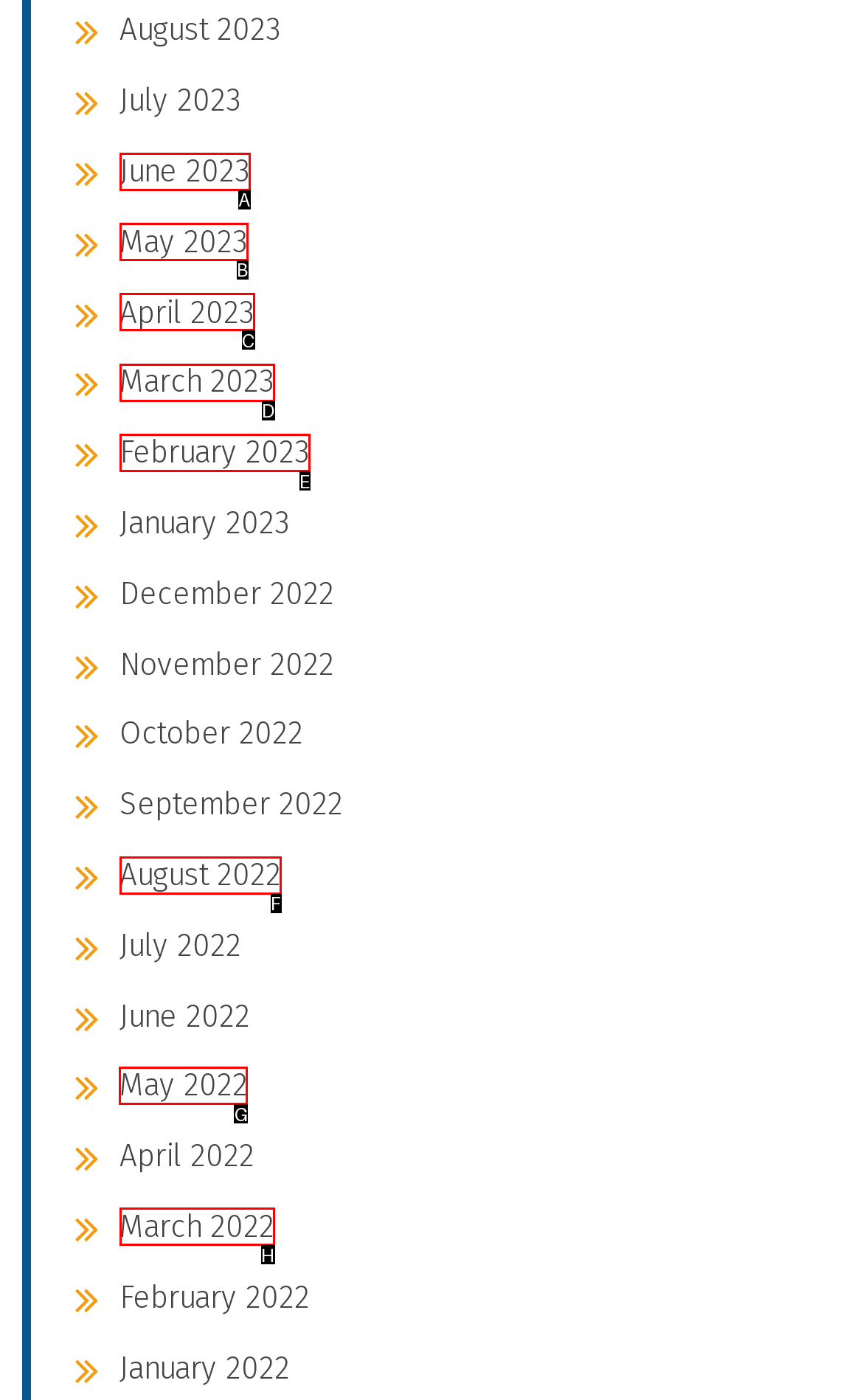Choose the HTML element you need to click to achieve the following task: browse May 2022
Respond with the letter of the selected option from the given choices directly.

G